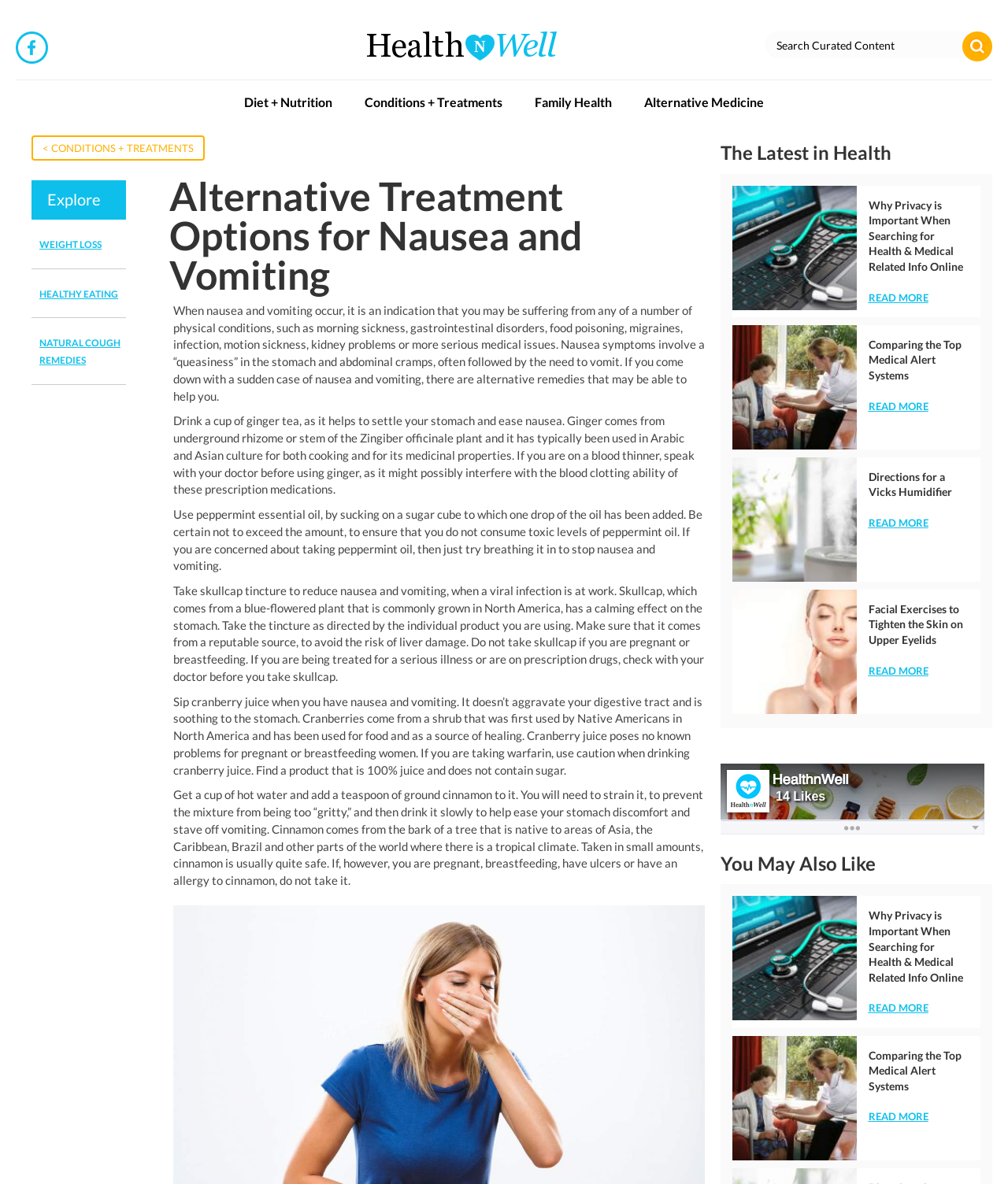What is the purpose of peppermint essential oil in treating nausea and vomiting?
Give a detailed explanation using the information visible in the image.

The purpose of peppermint essential oil in treating nausea and vomiting is to stop nausea and vomiting, as mentioned in the StaticText element with text 'Use peppermint essential oil, by sucking on a sugar cube to which one drop of the oil has been added. Be certain not to exceed the amount, to ensure that you do not consume toxic levels of peppermint oil. If you are concerned about taking peppermint oil, then just try breathing it in to stop nausea and vomiting.'.